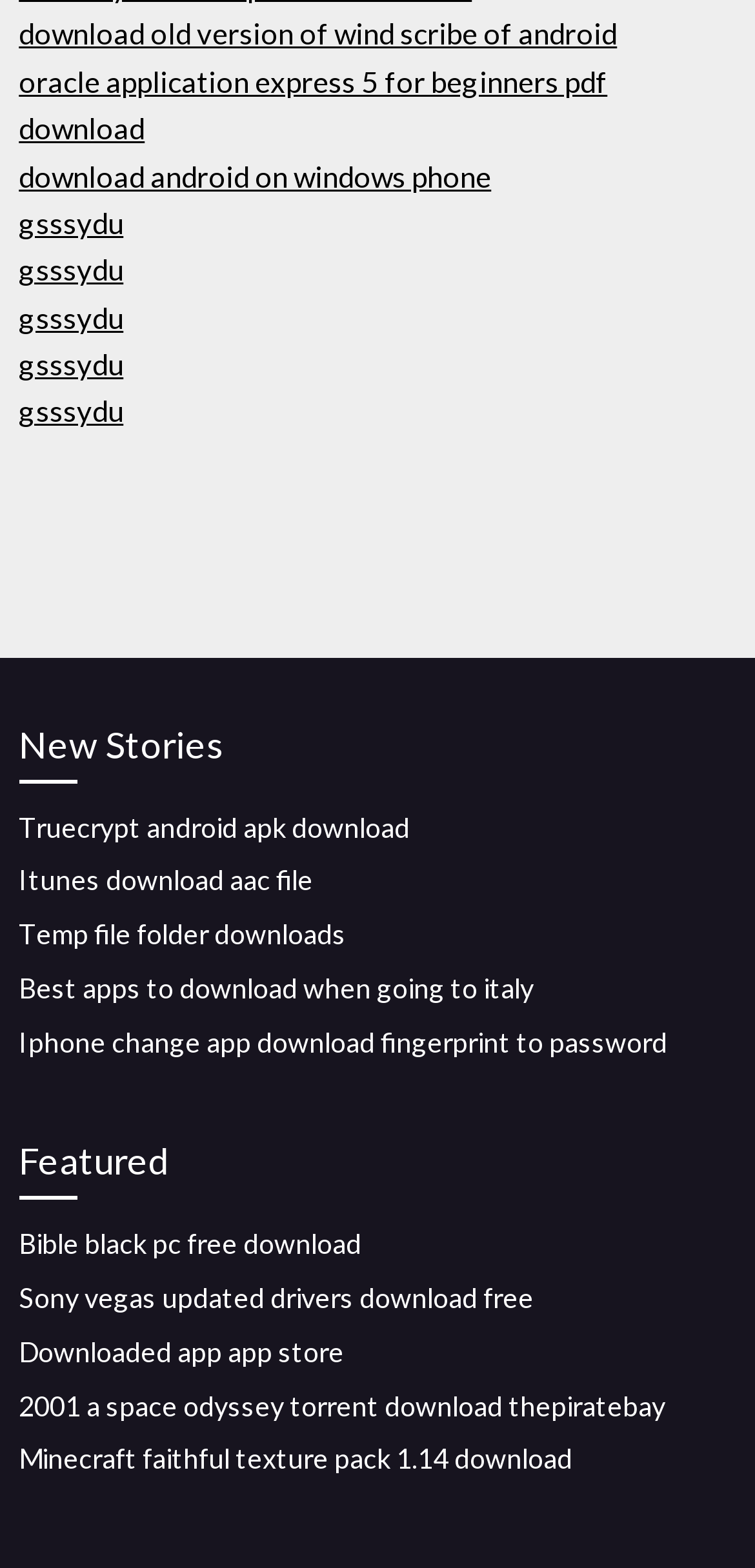Using the element description provided, determine the bounding box coordinates in the format (top-left x, top-left y, bottom-right x, bottom-right y). Ensure that all values are floating point numbers between 0 and 1. Element description: download android on windows phone

[0.025, 0.101, 0.651, 0.123]